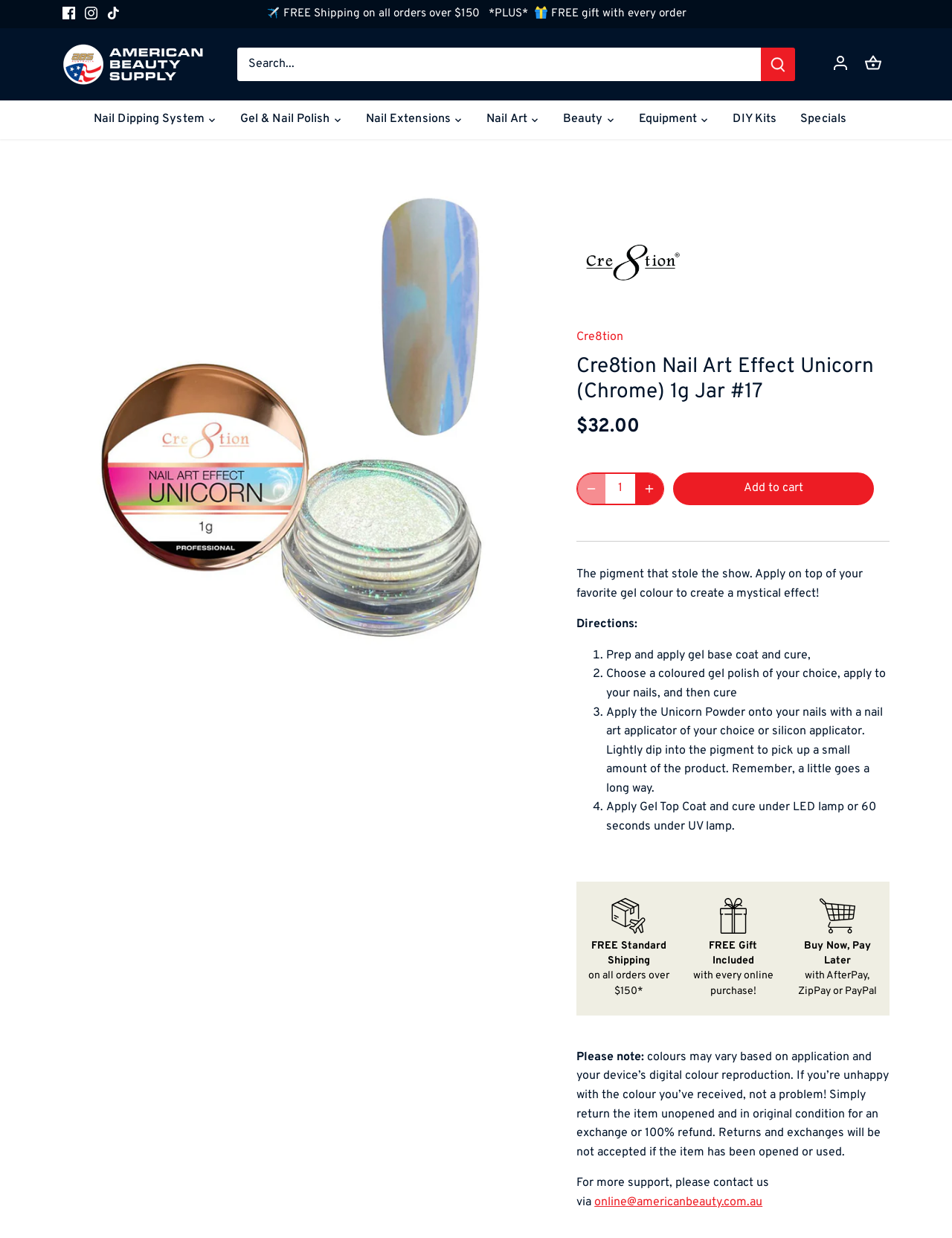What is the minimum order amount for free shipping?
Please respond to the question with a detailed and thorough explanation.

I found the minimum order amount for free shipping by looking at the text element that says 'FREE Shipping on all orders over $150*' which is located at the top of the page.